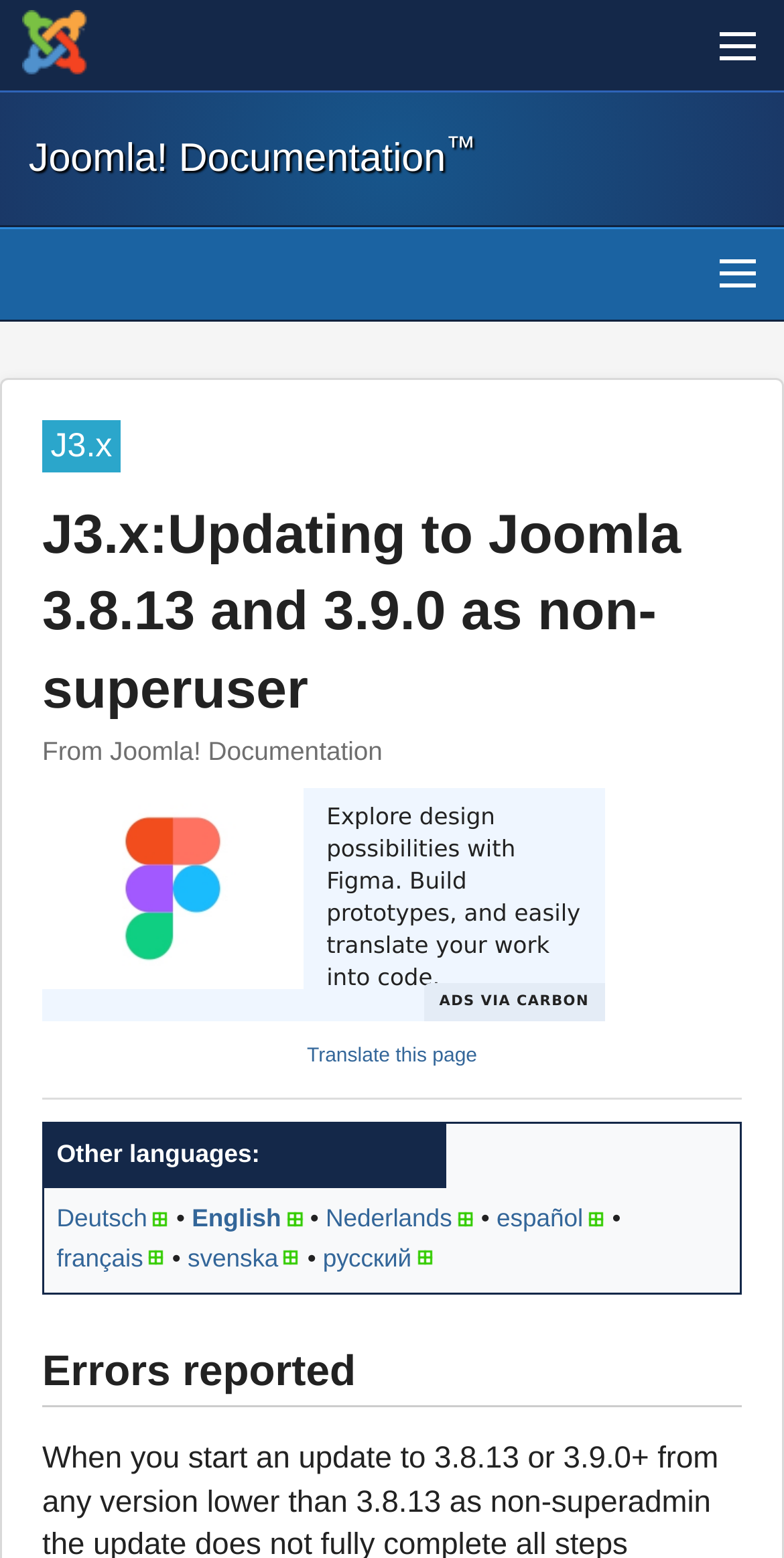Can you pinpoint the bounding box coordinates for the clickable element required for this instruction: "Share this story on Facebook"? The coordinates should be four float numbers between 0 and 1, i.e., [left, top, right, bottom].

None